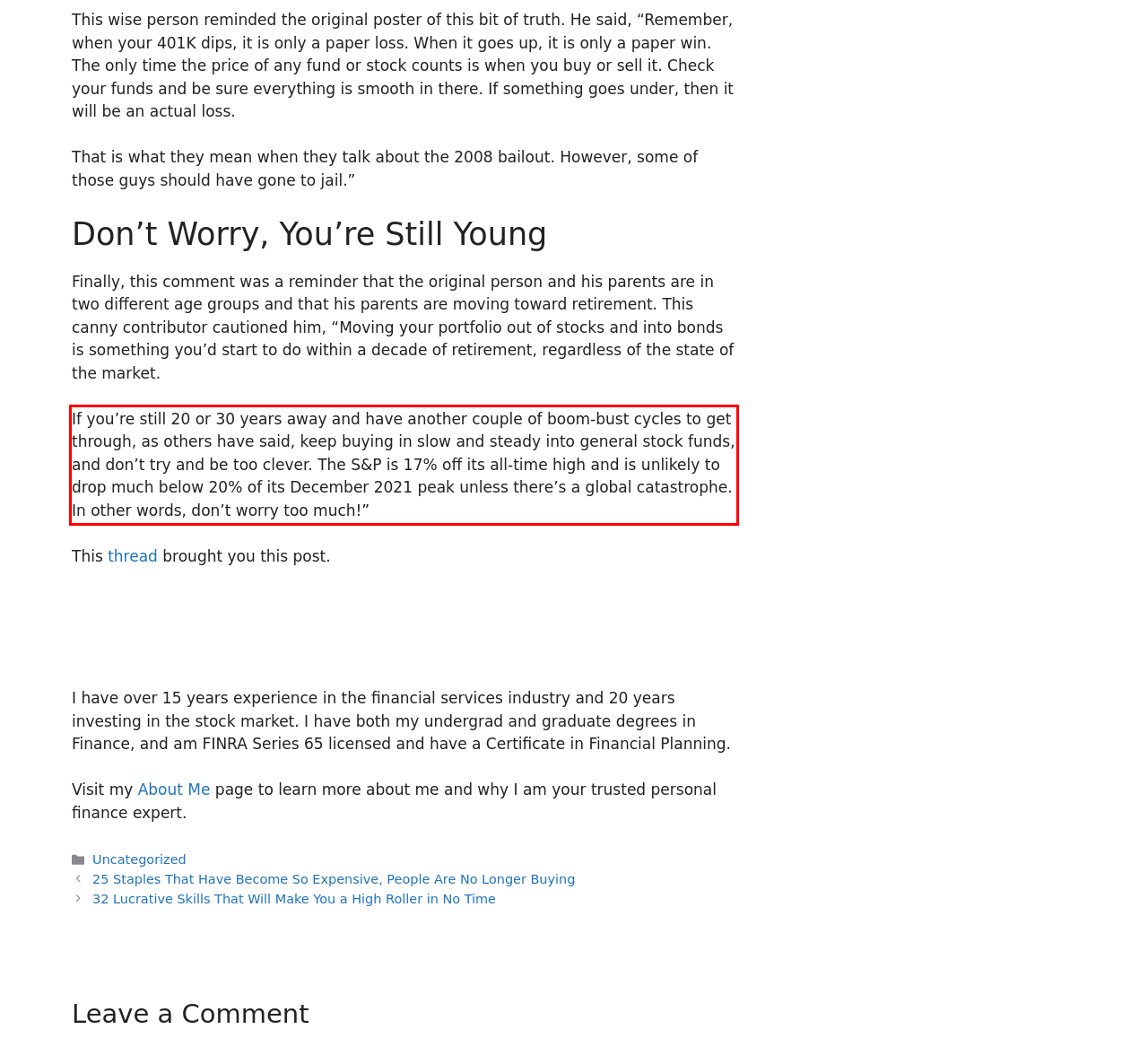You are provided with a screenshot of a webpage that includes a red bounding box. Extract and generate the text content found within the red bounding box.

If you’re still 20 or 30 years away and have another couple of boom-bust cycles to get through, as others have said, keep buying in slow and steady into general stock funds, and don’t try and be too clever. The S&P is 17% off its all-time high and is unlikely to drop much below 20% of its December 2021 peak unless there’s a global catastrophe. In other words, don’t worry too much!”